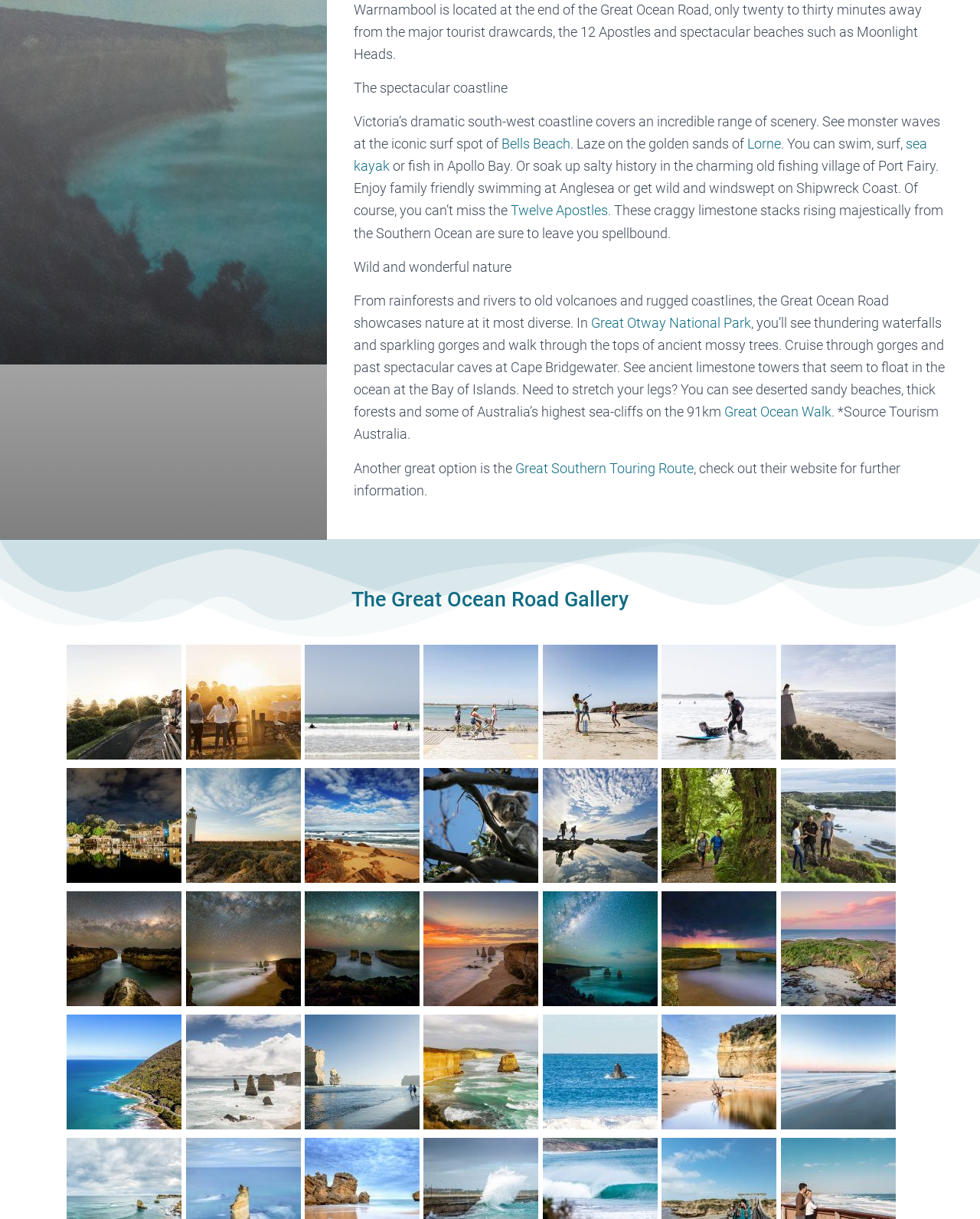Provide the bounding box coordinates for the UI element that is described as: "alt="Warrnambool's Scenic Walks and Trails"".

[0.311, 0.872, 0.428, 0.885]